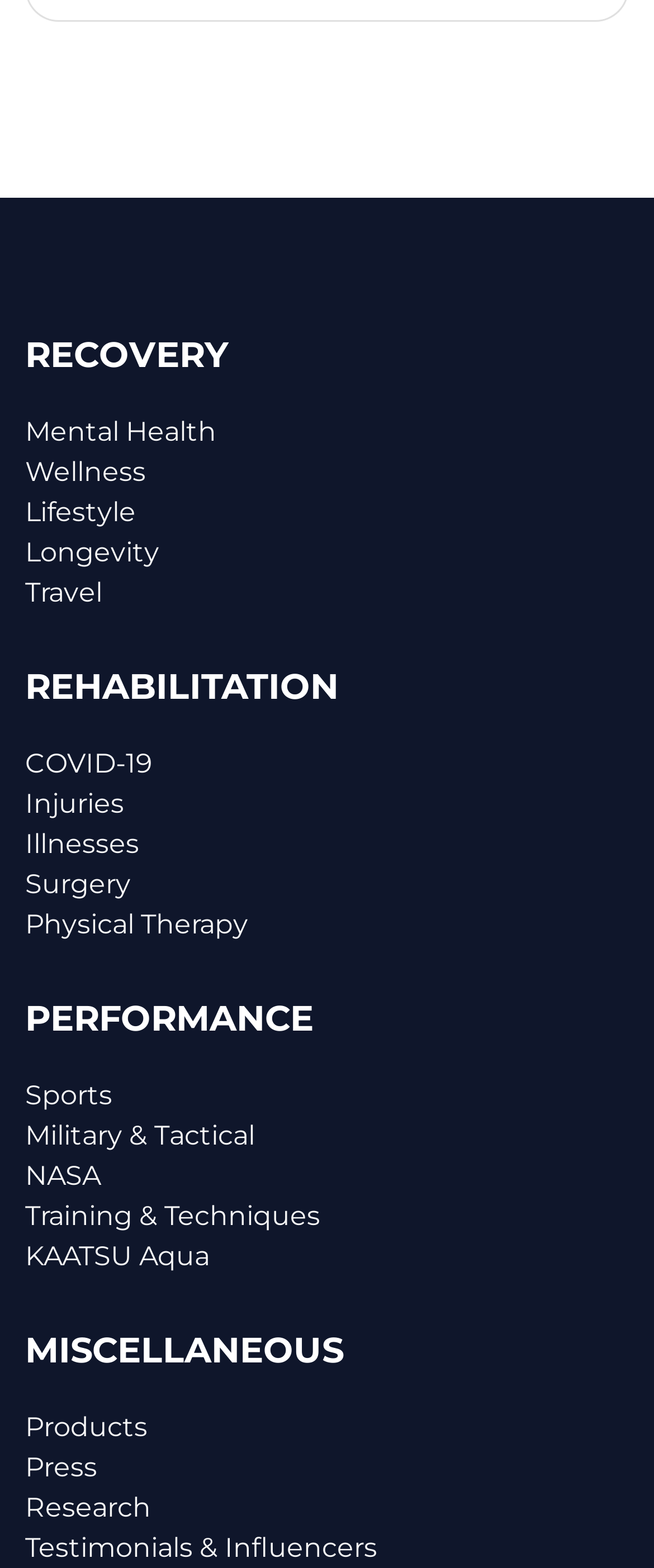Give a short answer to this question using one word or a phrase:
What is the first category under RECOVERY?

Mental Health